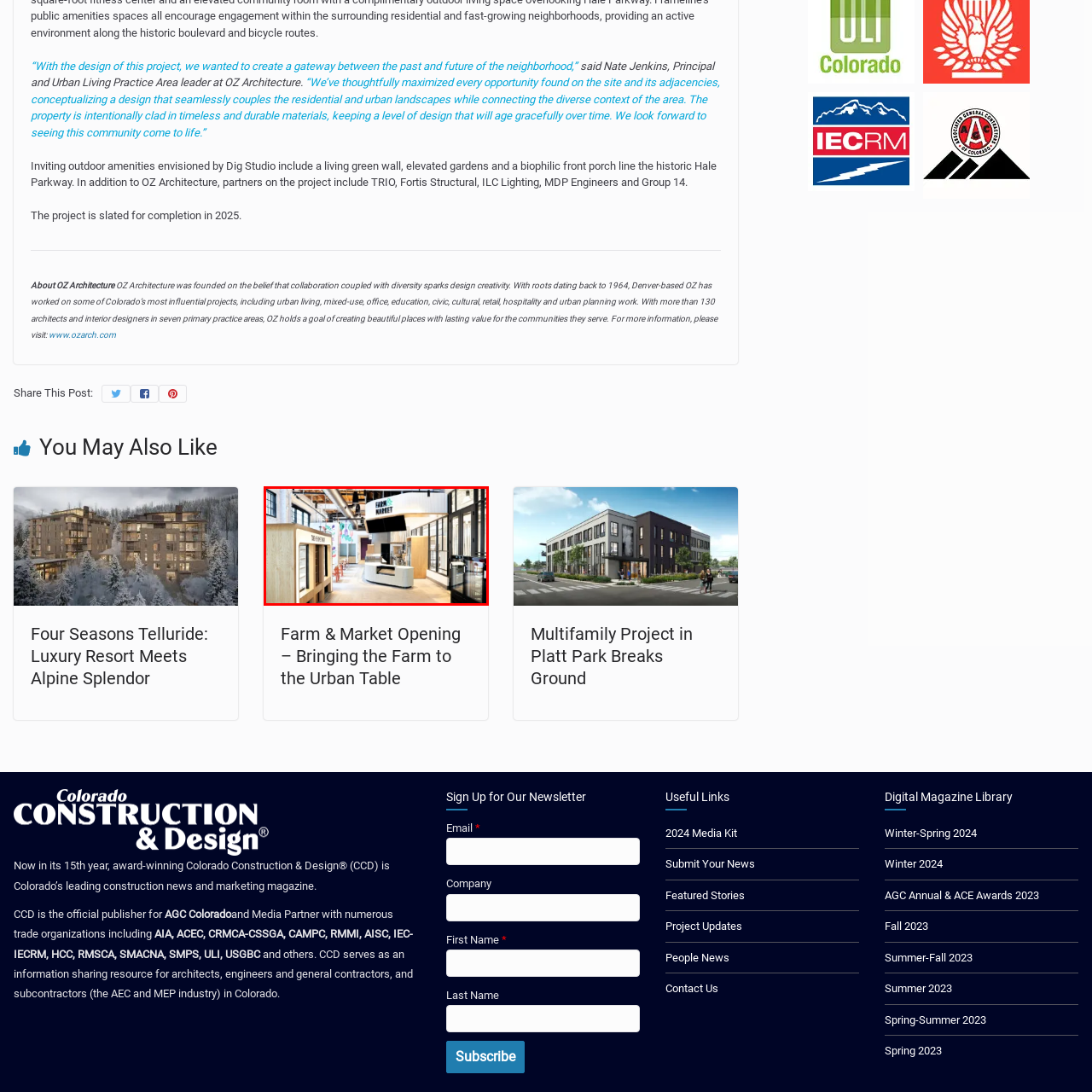Look at the image inside the red box and answer the question with a single word or phrase:
What type of food does the marketplace celebrate?

Fresh, locally-sourced food